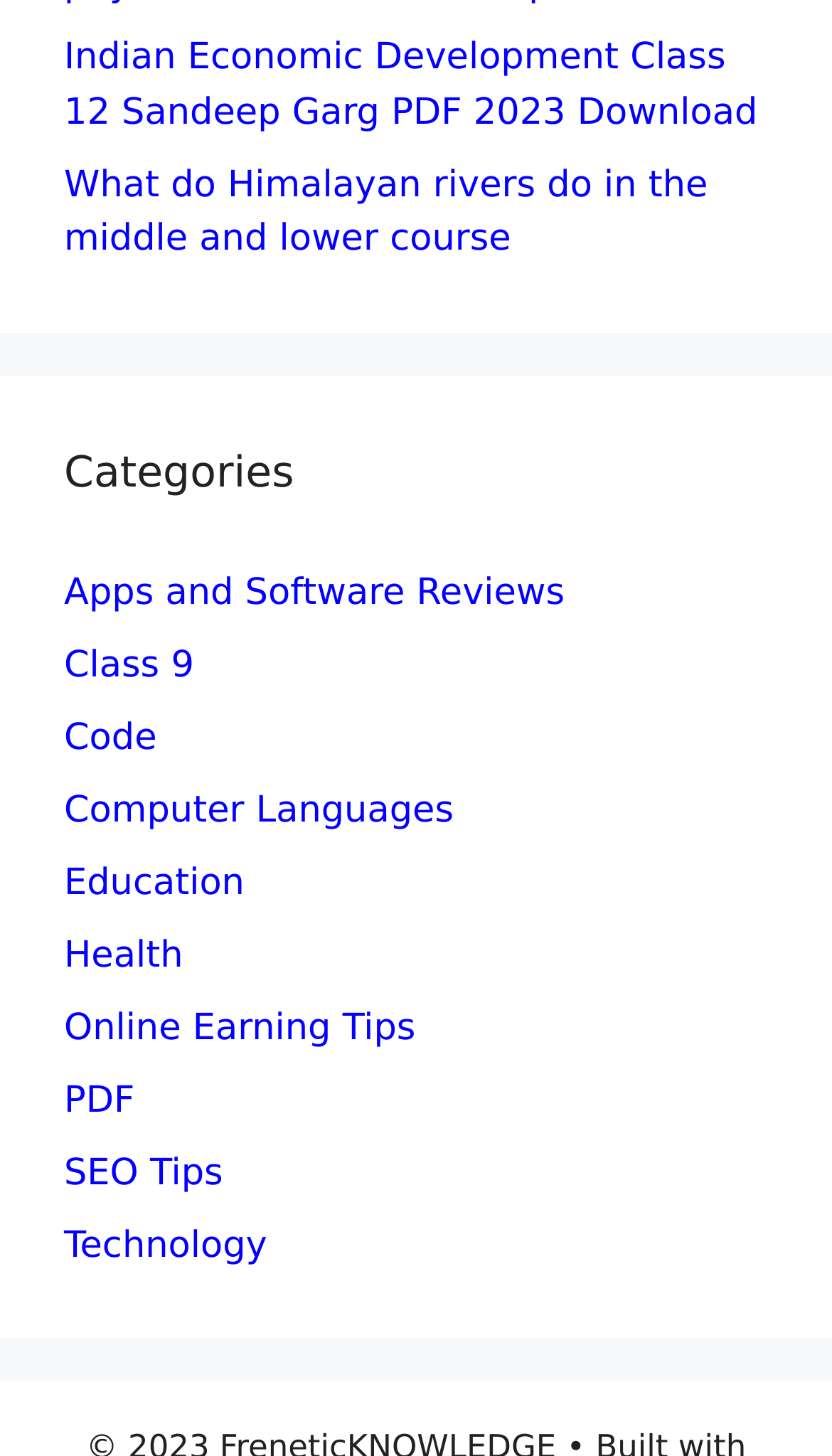Please answer the following question using a single word or phrase: How many categories are listed on the webpage?

11